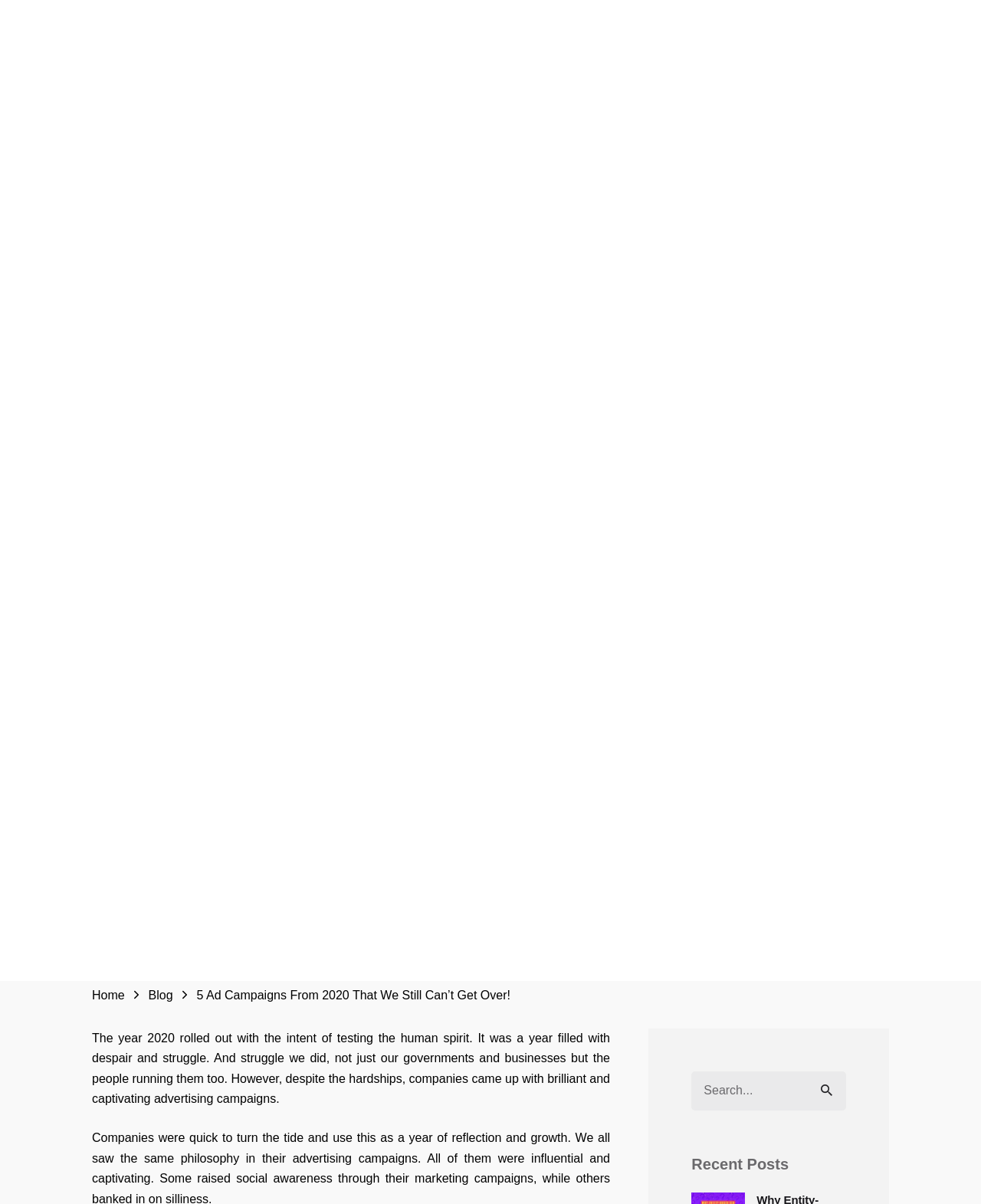Please determine the bounding box coordinates for the UI element described as: "parent_node: Search for name="s" placeholder="Search..."".

[0.705, 0.89, 0.862, 0.922]